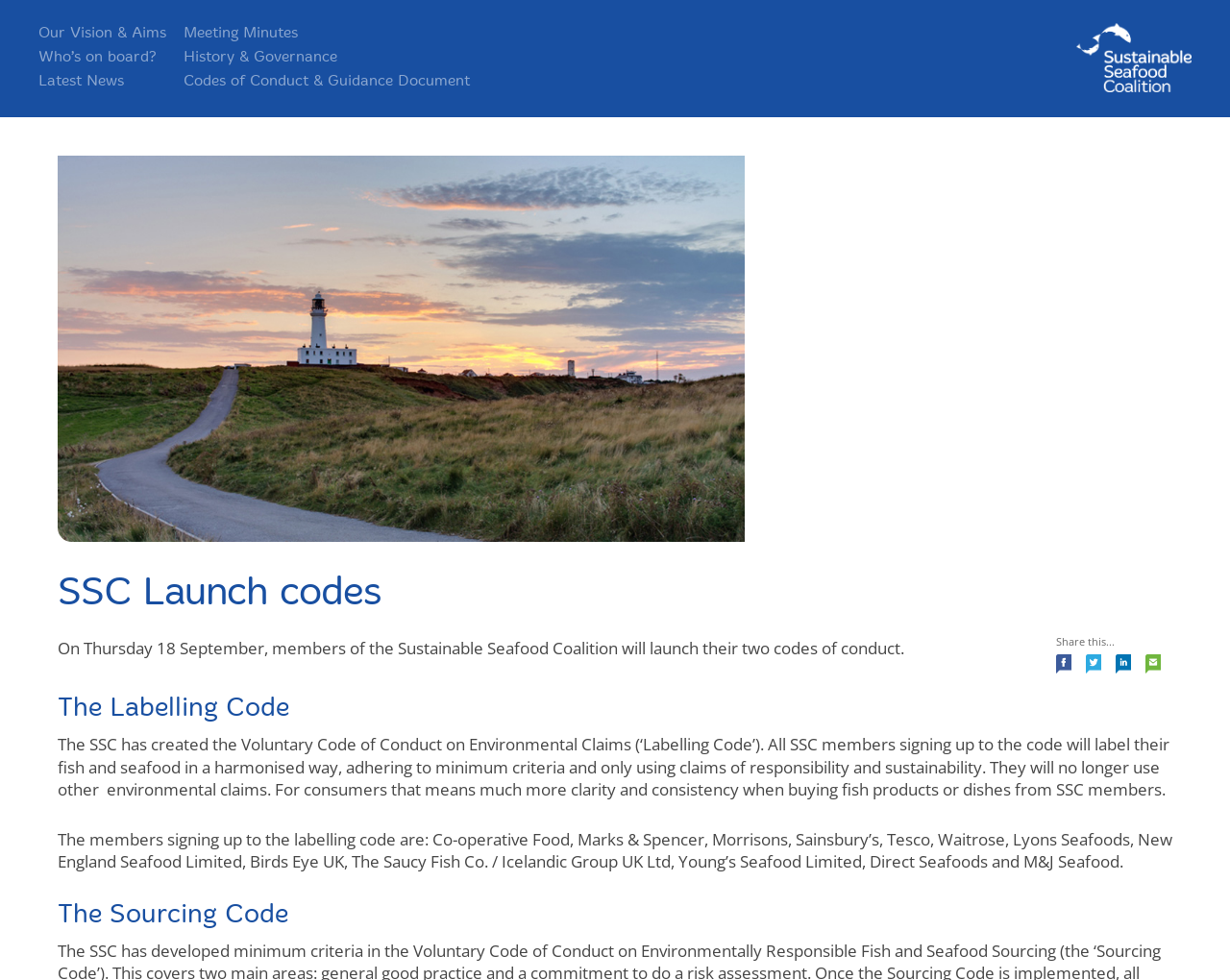Based on the element description Who’s on board?, identify the bounding box coordinates for the UI element. The coordinates should be in the format (top-left x, top-left y, bottom-right x, bottom-right y) and within the 0 to 1 range.

[0.031, 0.05, 0.127, 0.069]